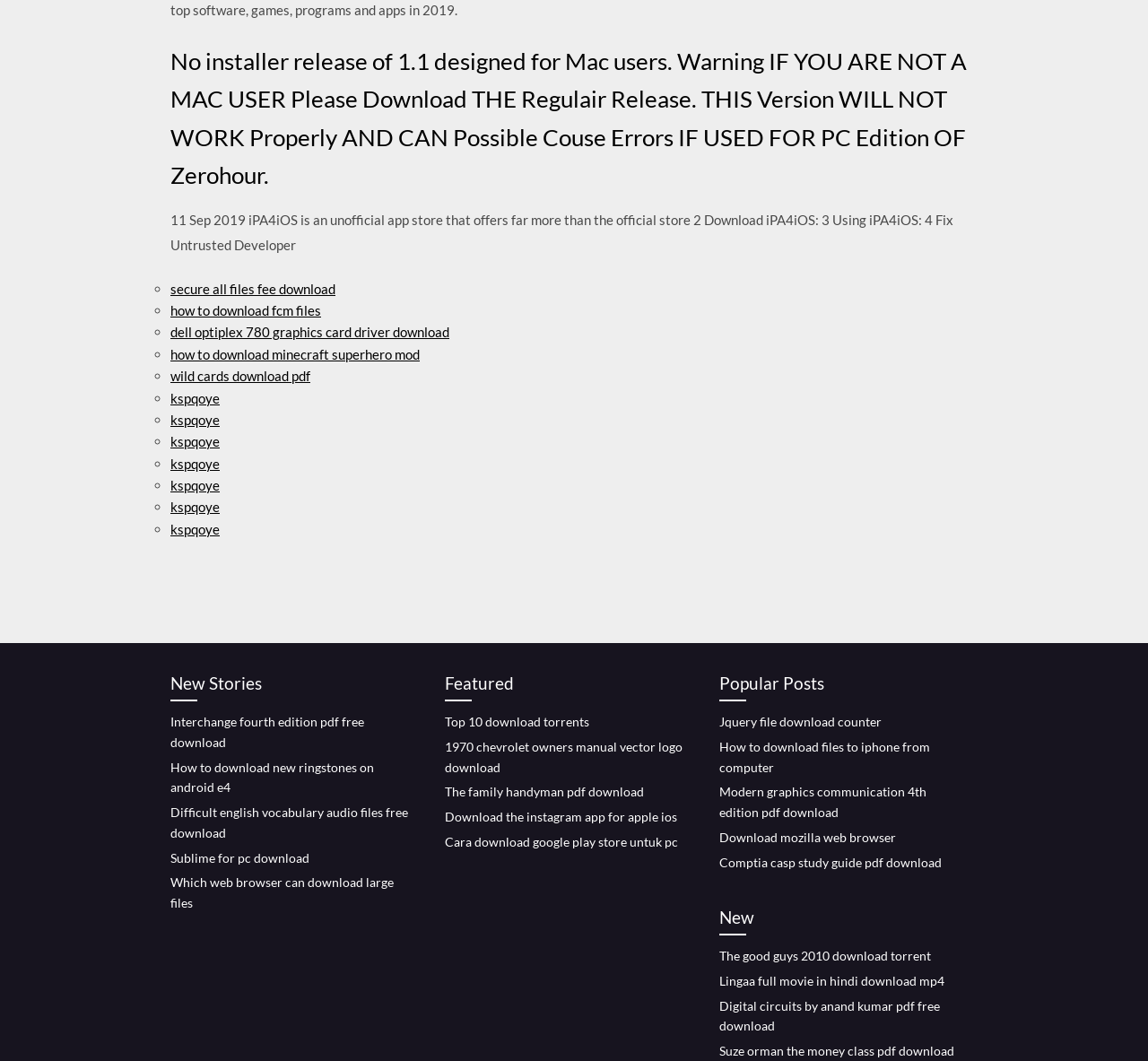Please look at the image and answer the question with a detailed explanation: How many links are there under 'Popular Posts'?

Under the 'Popular Posts' category, there are five links: 'Jquery file download counter', 'How to download files to iphone from computer', 'Modern graphics communication 4th edition pdf download', 'Download mozilla web browser', and 'Comptia casp study guide pdf download'.